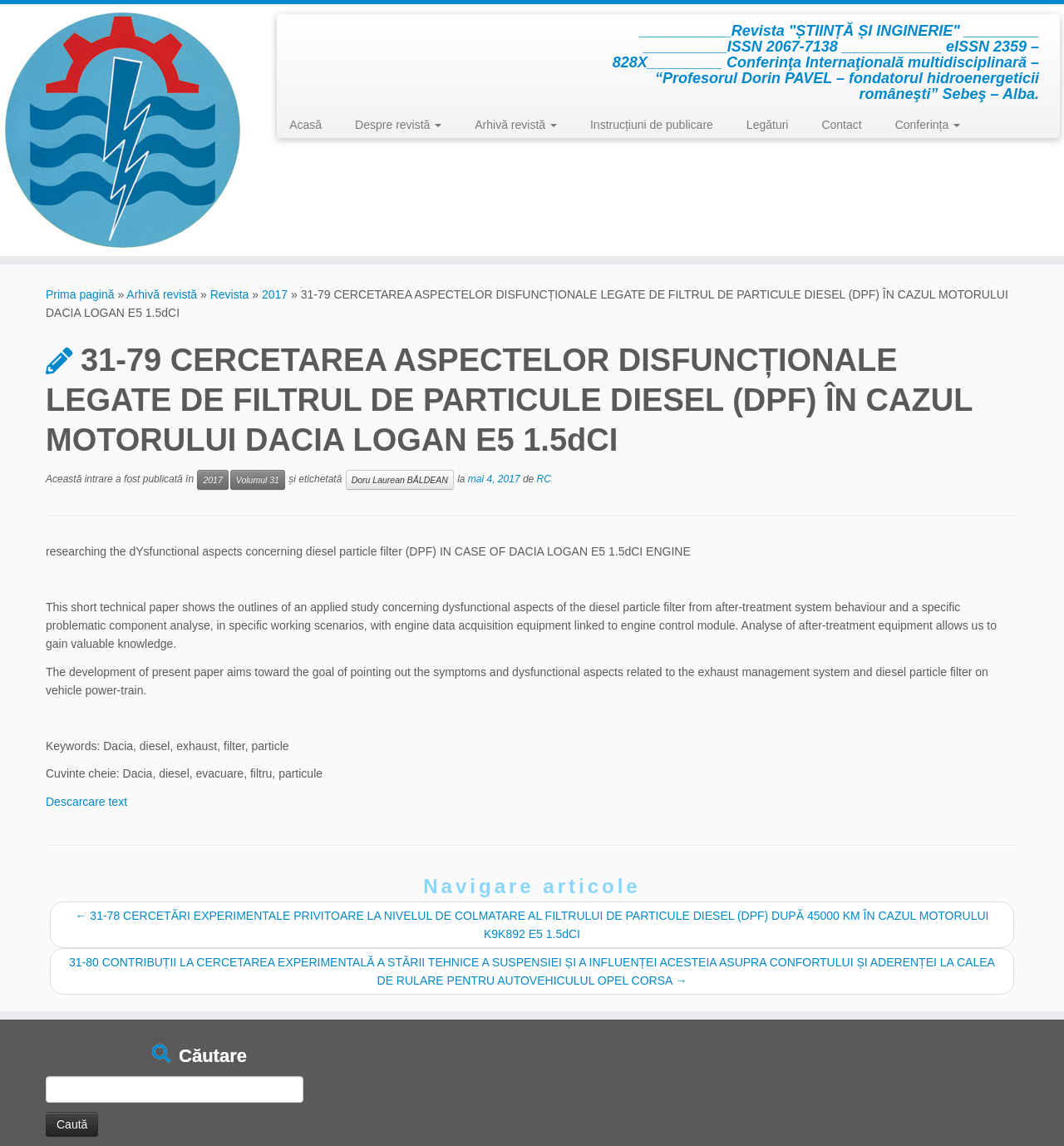Determine the bounding box of the UI element mentioned here: "Instrucțiuni de publicare". The coordinates must be in the format [left, top, right, bottom] with values ranging from 0 to 1.

[0.539, 0.097, 0.686, 0.121]